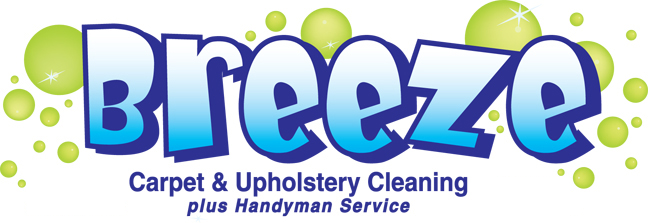What services are mentioned in the logo?
Provide a comprehensive and detailed answer to the question.

The logo mentions 'Carpet & Upholstery Cleaning' in a smaller yet clearly defined font below 'Breeze', and also includes 'plus Handyman Service', indicating a broader range of offerings.